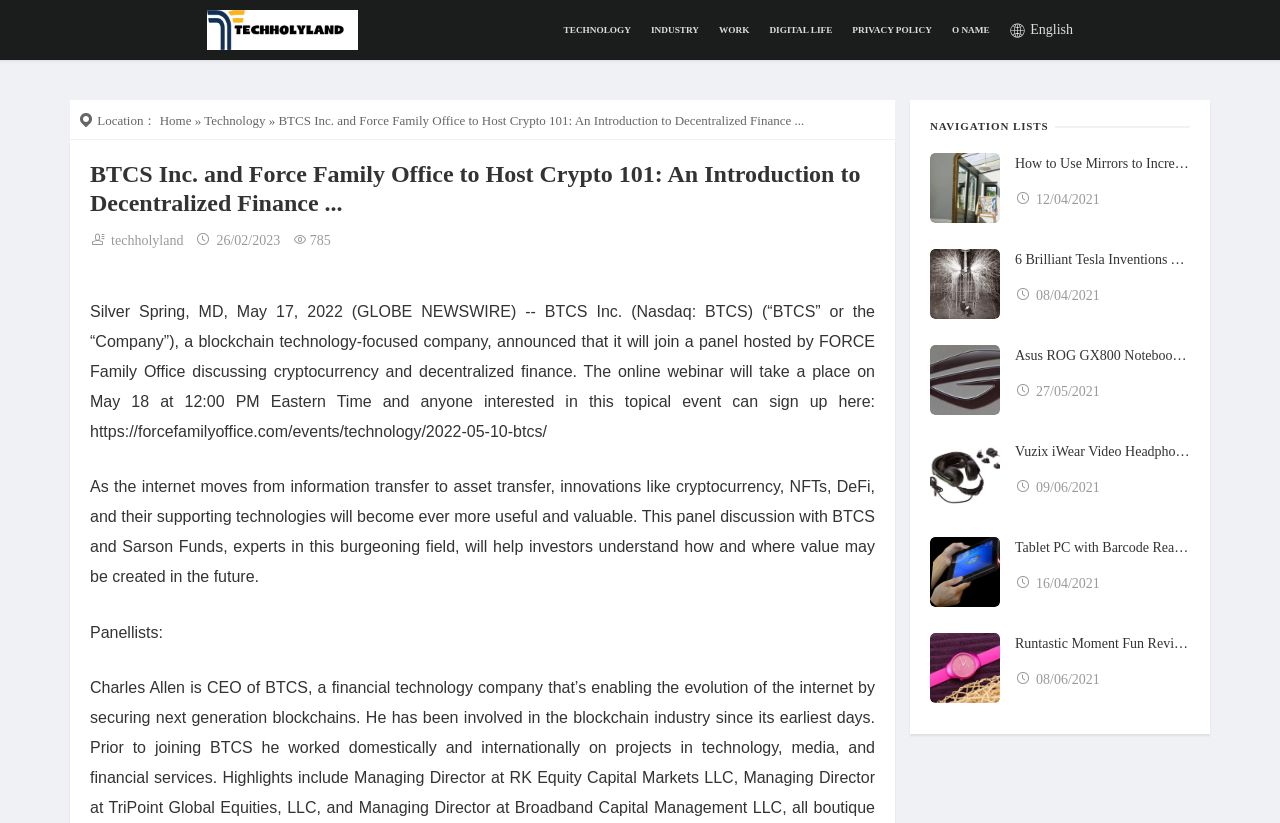Please identify the bounding box coordinates of the clickable area that will allow you to execute the instruction: "View the details of the event 'Crypto 101: An Introduction to Decentralized Finance'".

[0.07, 0.368, 0.684, 0.534]